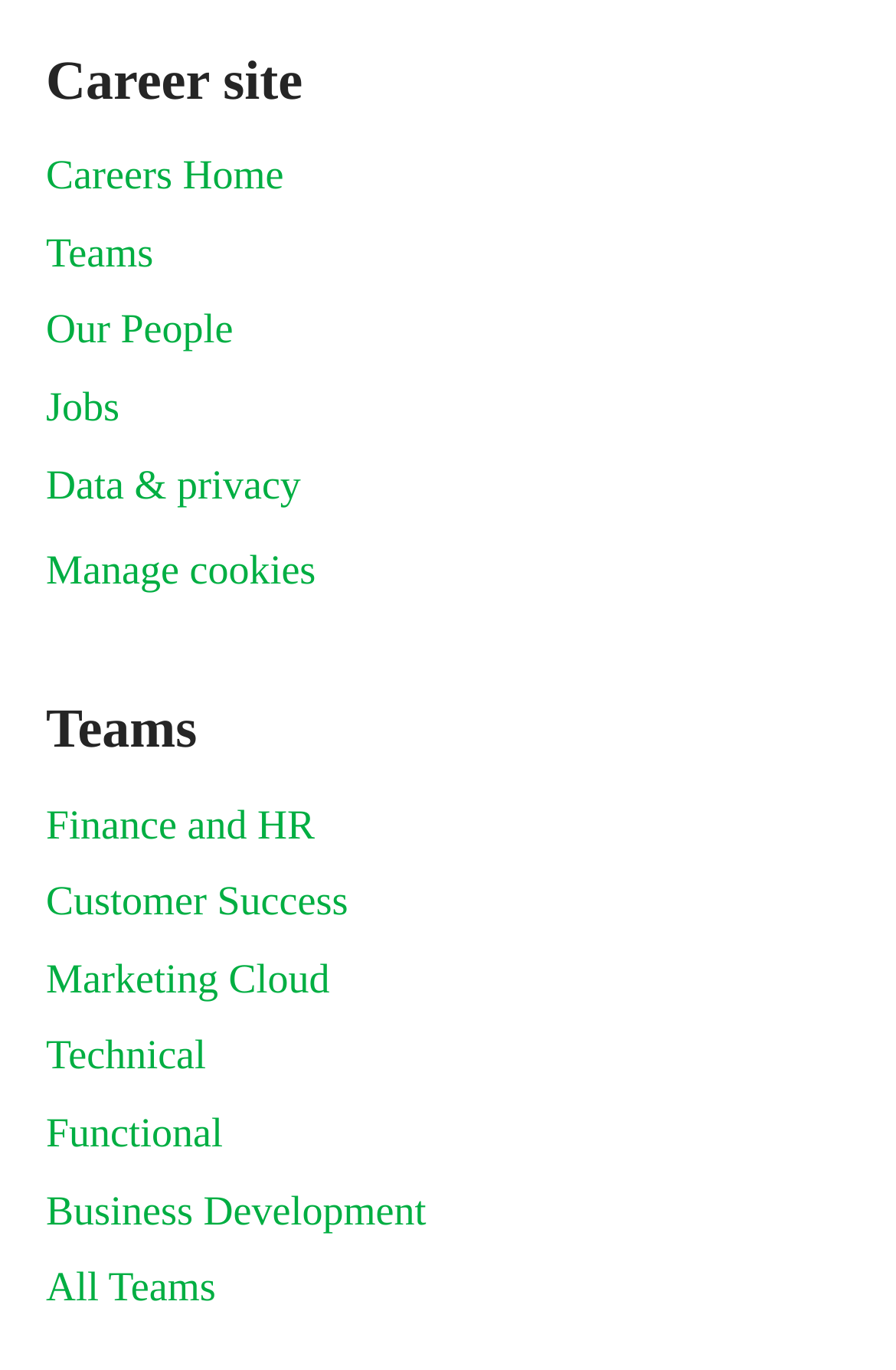From the element description: "Technical", extract the bounding box coordinates of the UI element. The coordinates should be expressed as four float numbers between 0 and 1, in the order [left, top, right, bottom].

[0.051, 0.747, 0.23, 0.794]